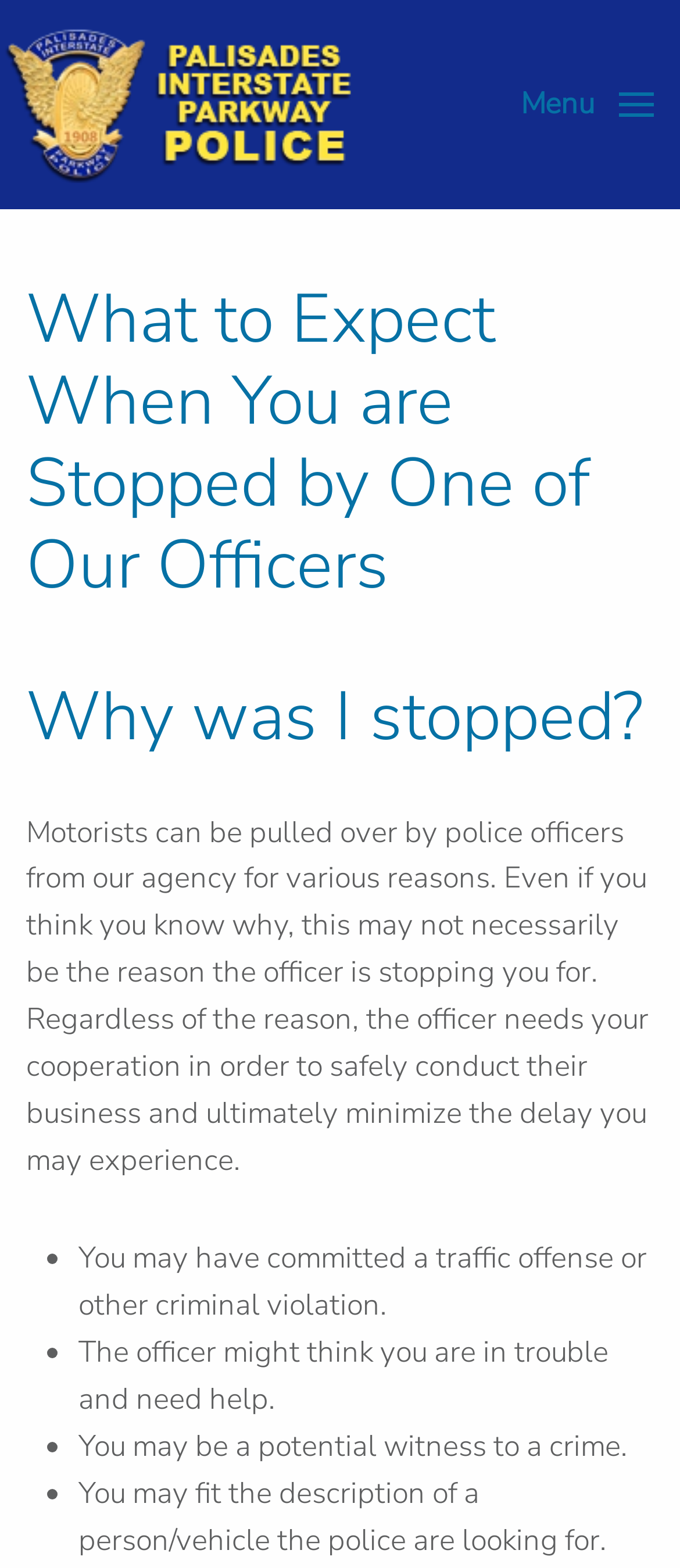Use a single word or phrase to answer the question:
What are the reasons for being stopped by a police officer?

Traffic offense, need help, witness, description